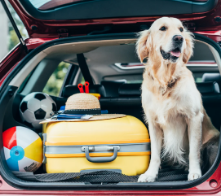Provide a brief response to the question below using a single word or phrase: 
What type of hat is shown in the image?

Straw hat